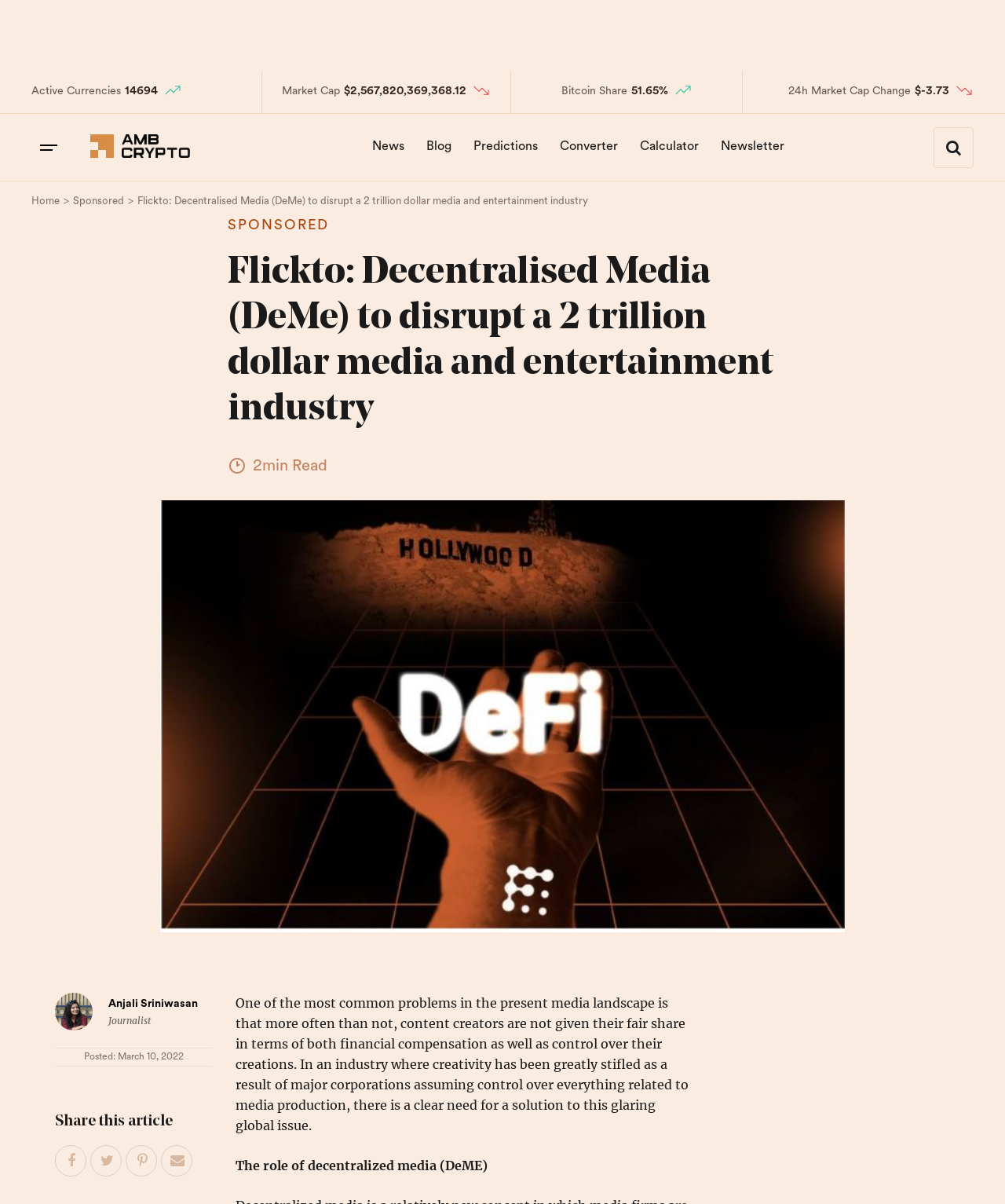Please extract the primary headline from the webpage.

Flickto: Decentralised Media (DeMe) to disrupt a 2 trillion dollar media and entertainment industry